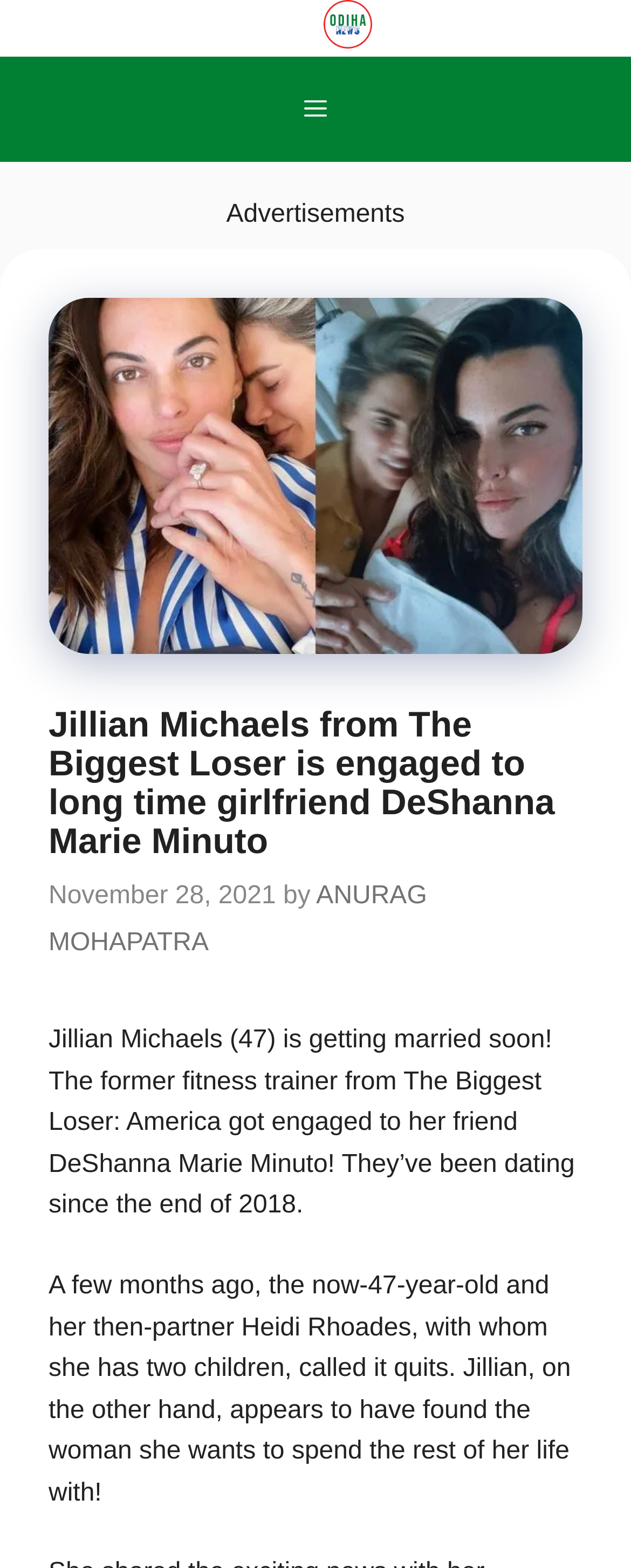Could you please study the image and provide a detailed answer to the question:
Who wrote the article?

The webpage credits the author of the article as ANURAG MOHAPATRA, as stated in the byline.